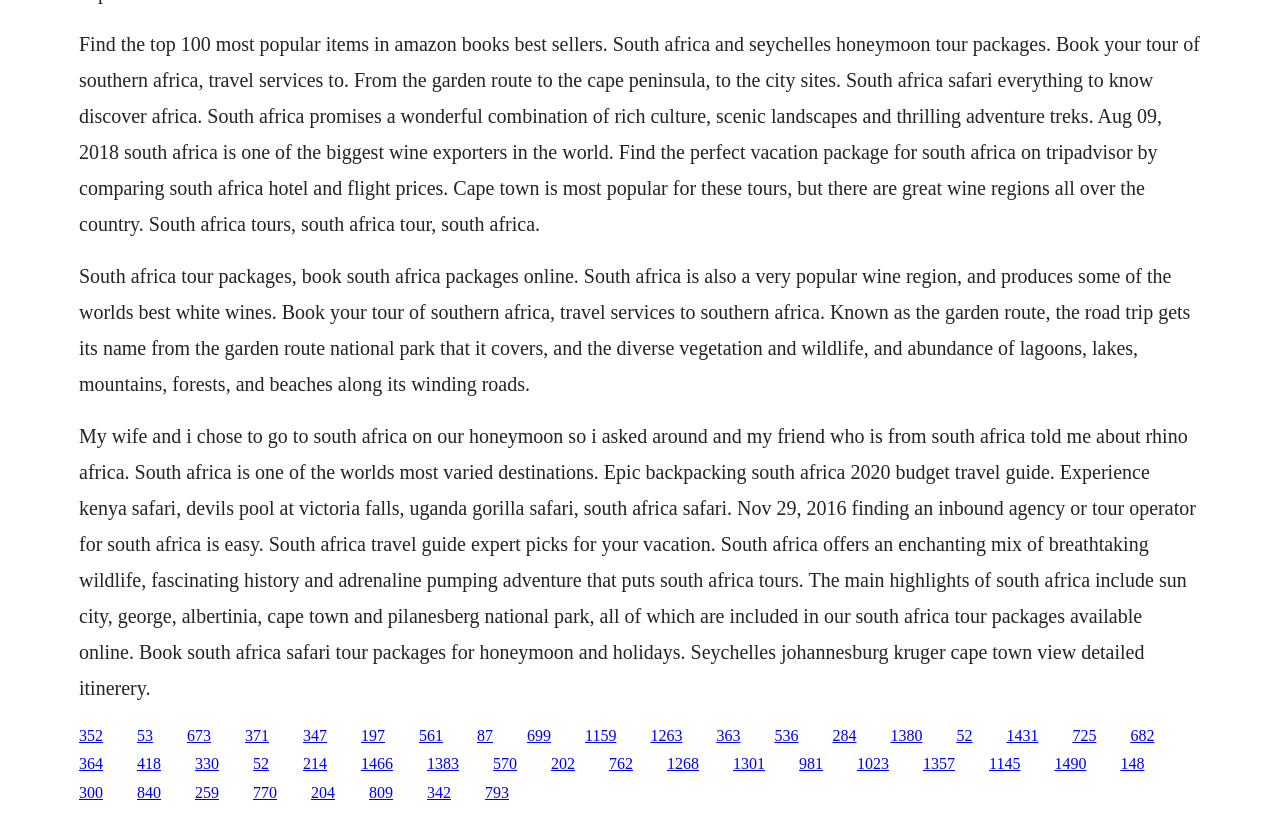Select the bounding box coordinates of the element I need to click to carry out the following instruction: "Learn about South Africa travel guide and expert picks for vacation".

[0.282, 0.89, 0.301, 0.911]